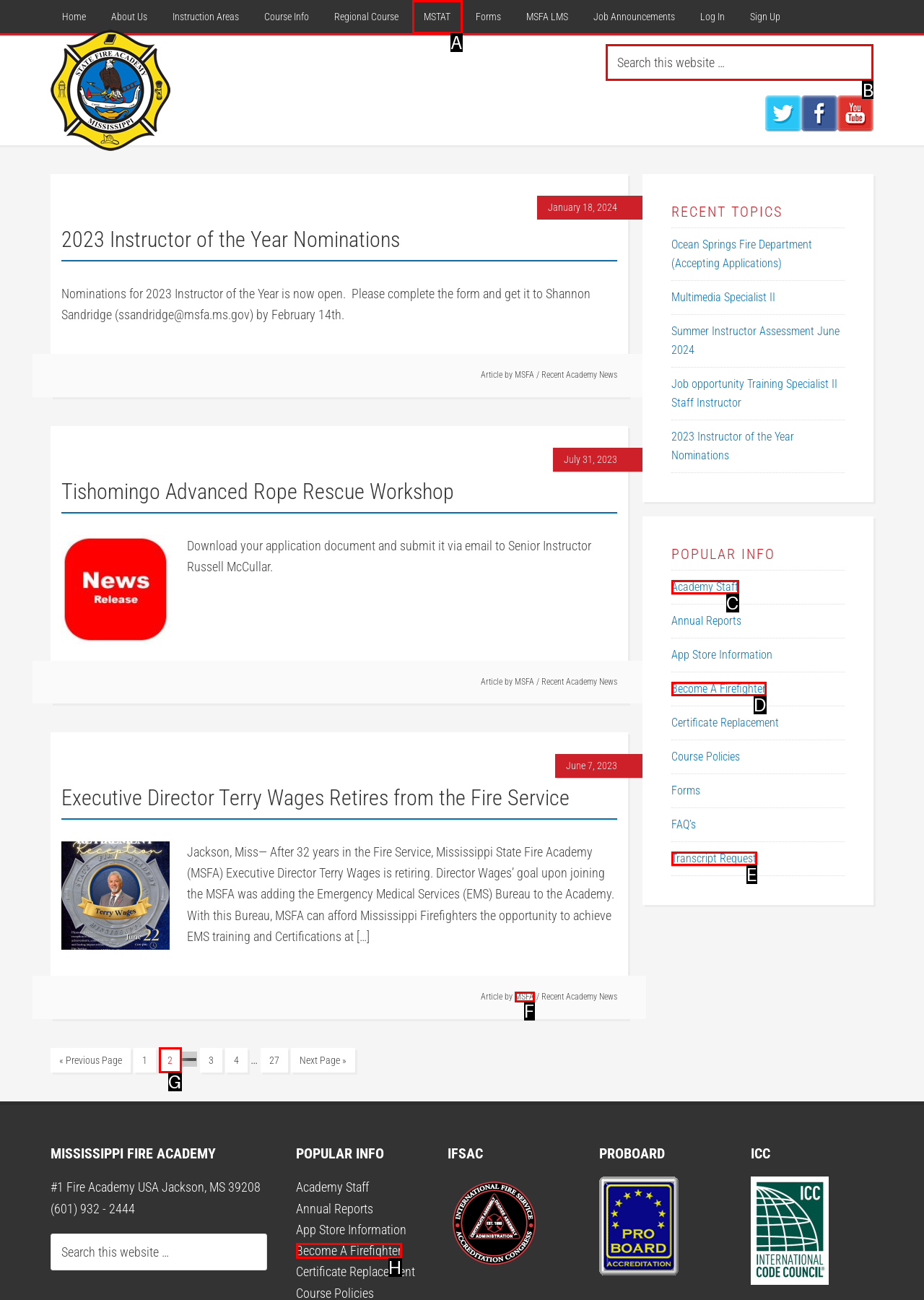Select the letter of the UI element you need to click to complete this task: Search this website.

B